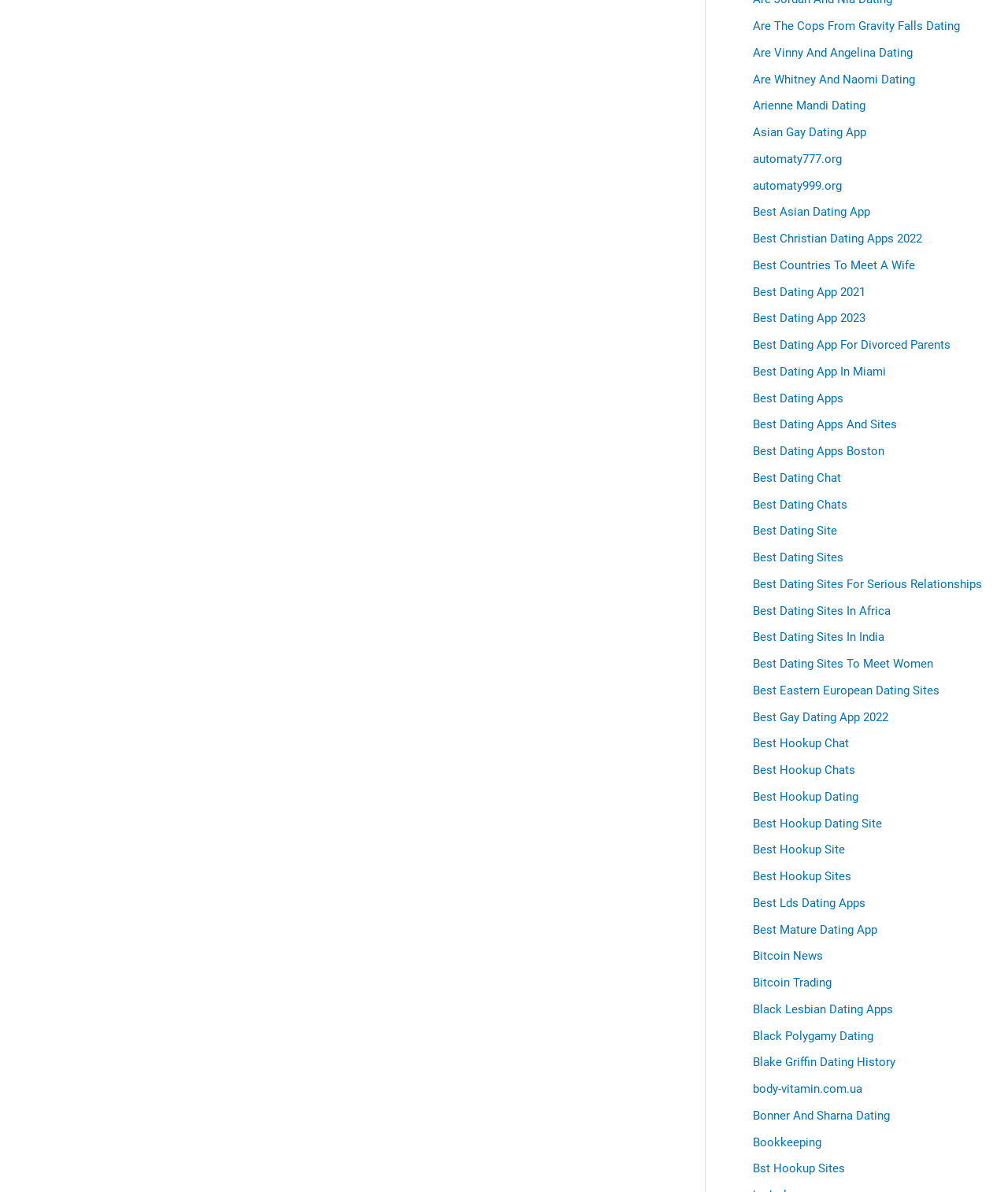Using the format (top-left x, top-left y, bottom-right x, bottom-right y), provide the bounding box coordinates for the described UI element. All values should be floating point numbers between 0 and 1: Best Lds Dating Apps

[0.747, 0.752, 0.859, 0.763]